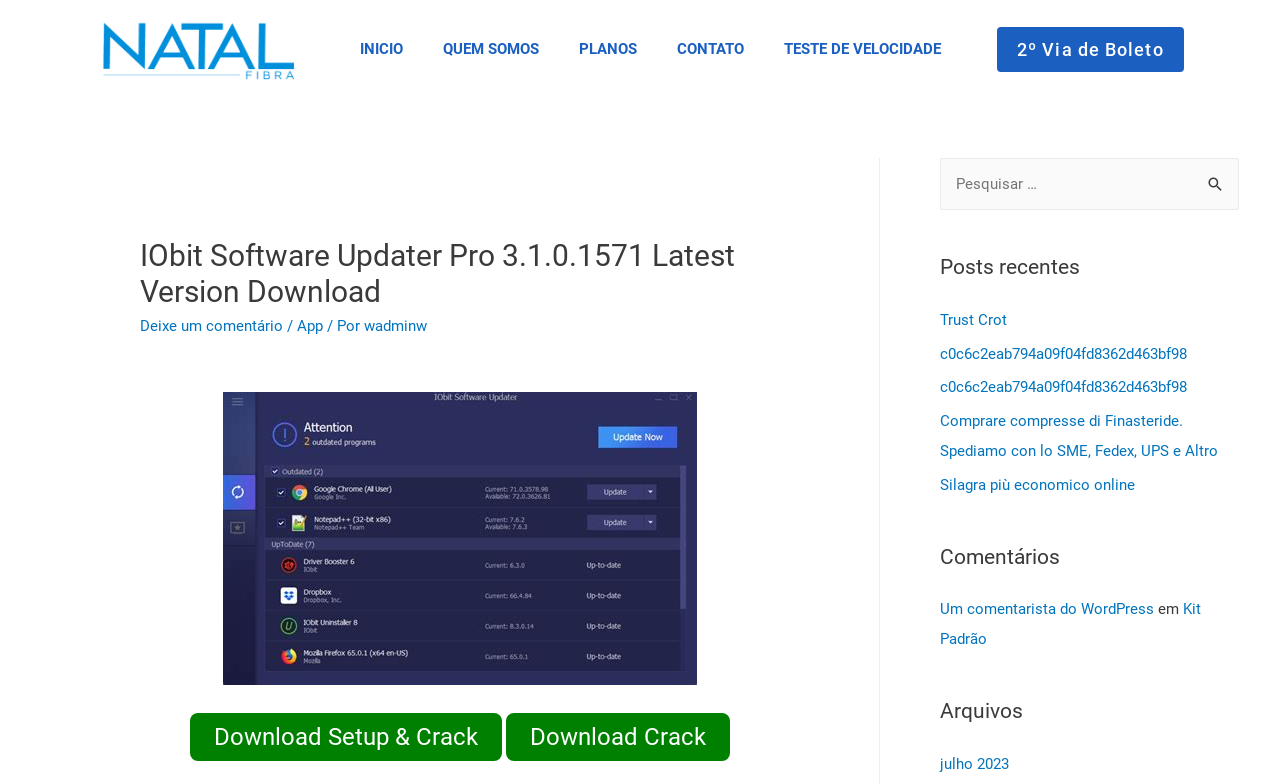Find the bounding box coordinates of the area that needs to be clicked in order to achieve the following instruction: "Search for something". The coordinates should be specified as four float numbers between 0 and 1, i.e., [left, top, right, bottom].

[0.734, 0.202, 0.968, 0.268]